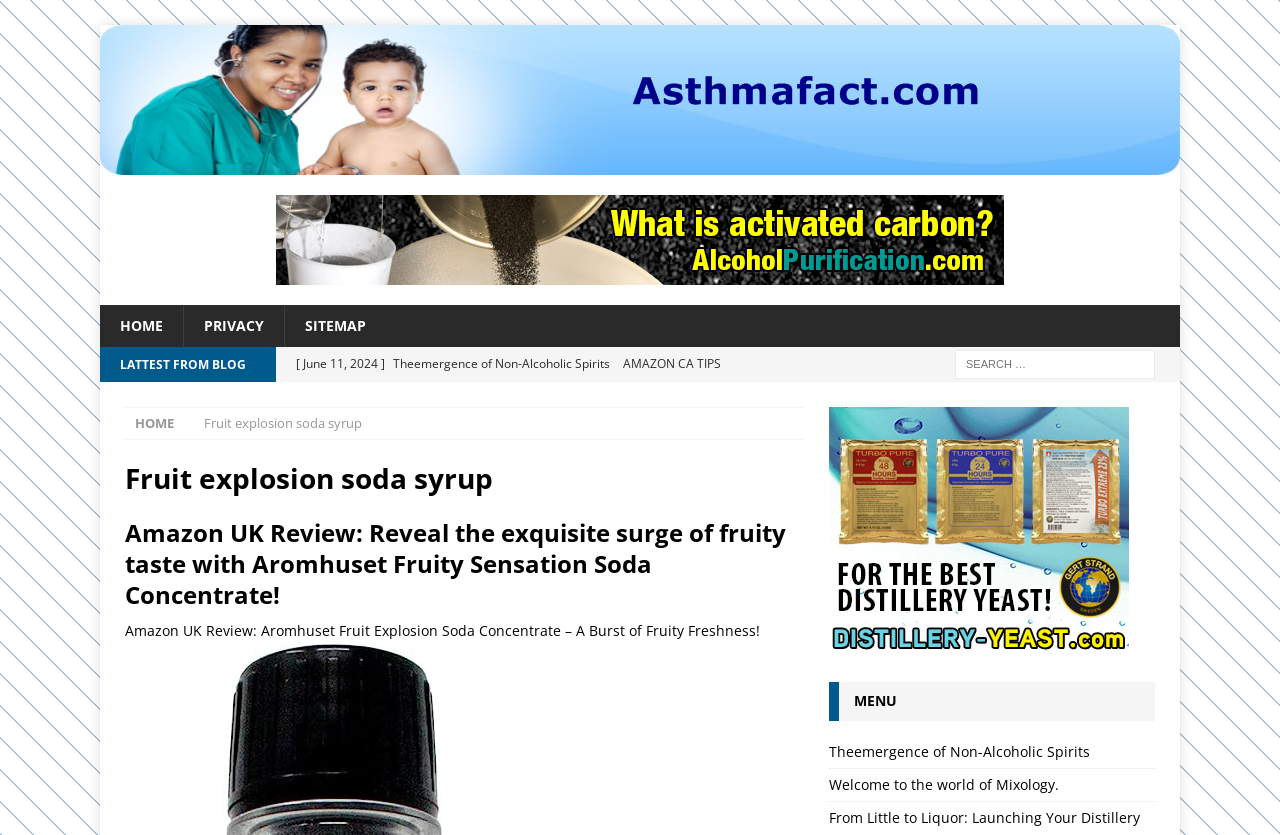Find and extract the text of the primary heading on the webpage.

Fruit explosion soda syrup